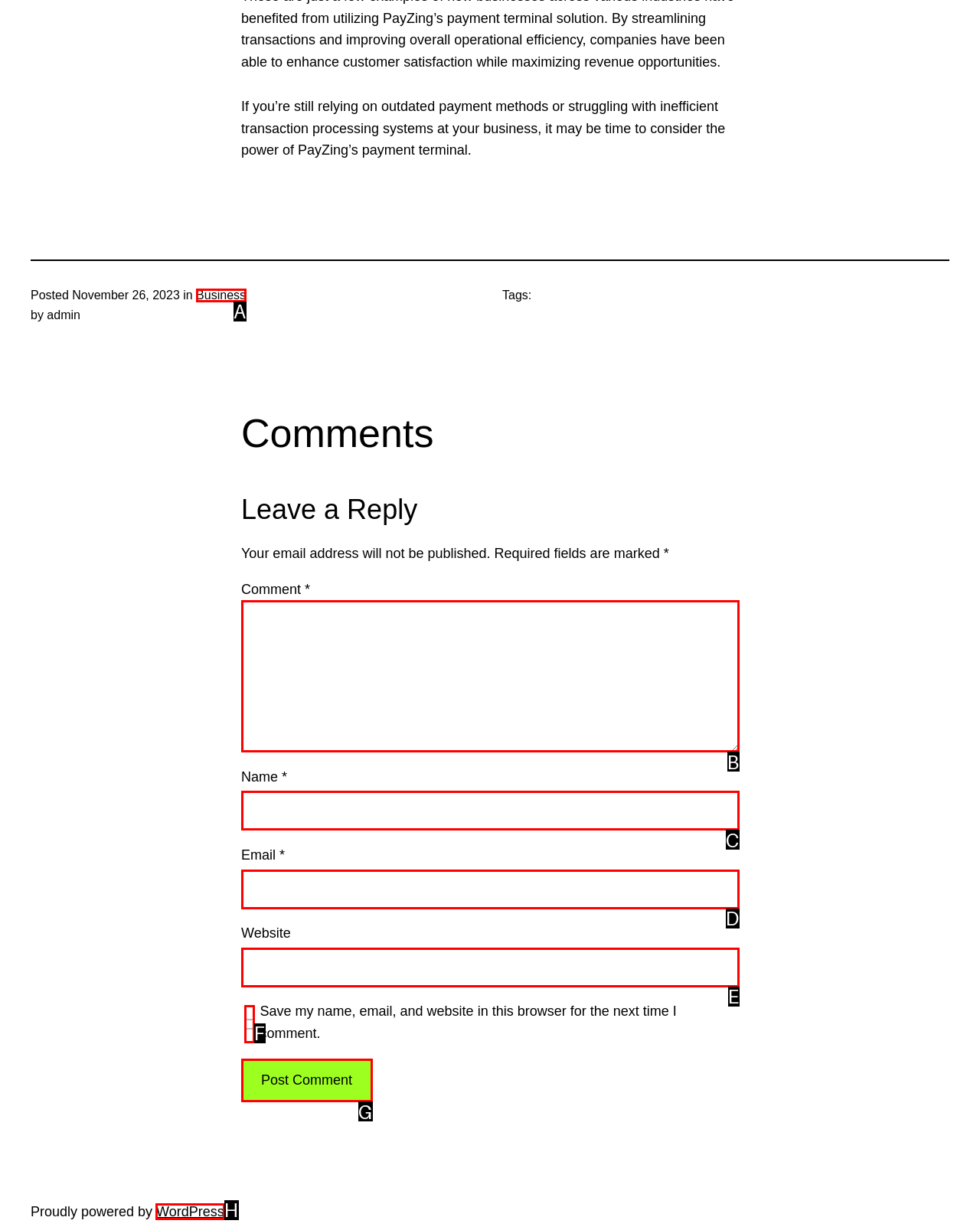Select the appropriate bounding box to fulfill the task: Visit the WordPress website Respond with the corresponding letter from the choices provided.

H